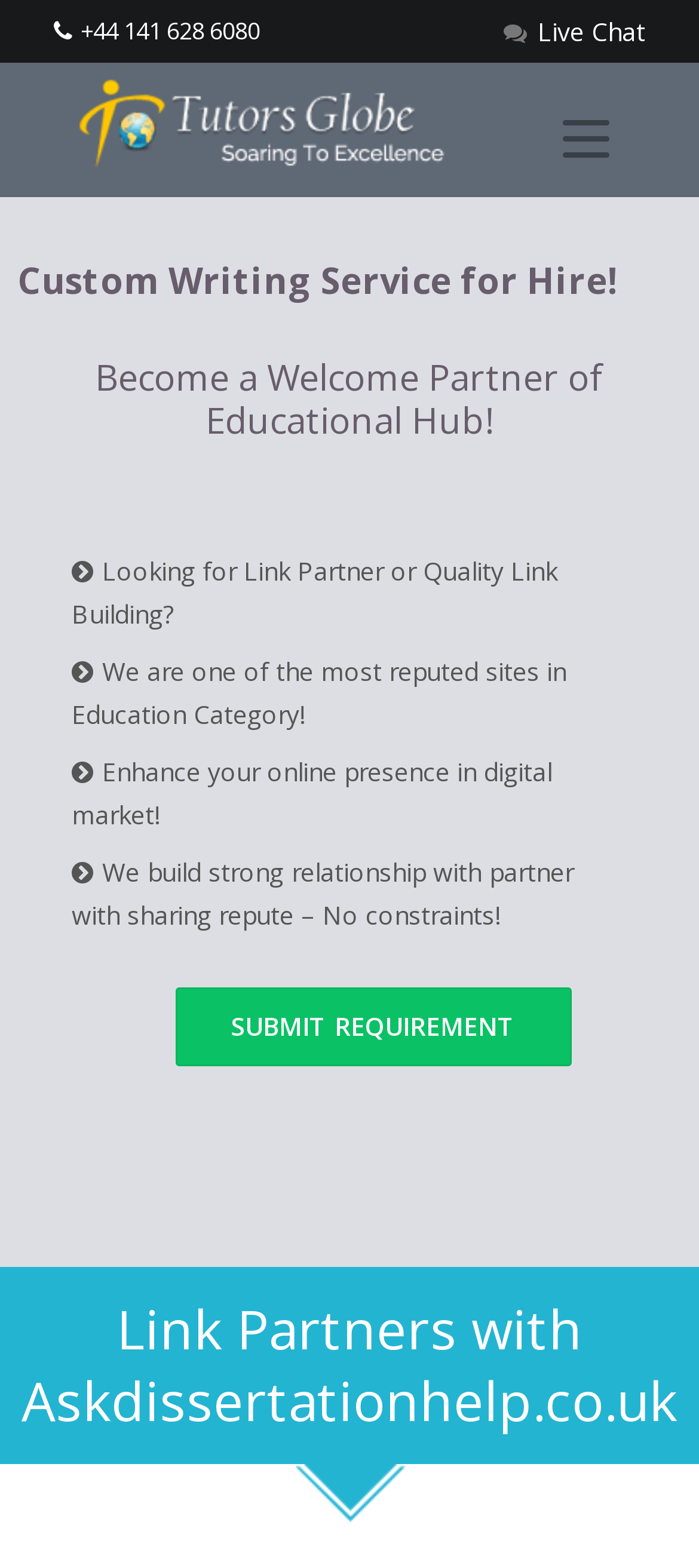What is the benefit of partnering with the website?
Provide an in-depth and detailed explanation in response to the question.

The benefit of partnering with the website is to enhance one's online presence, as stated in the text 'Enhance your online presence in digital market!' with bounding box coordinates [0.103, 0.481, 0.79, 0.53].